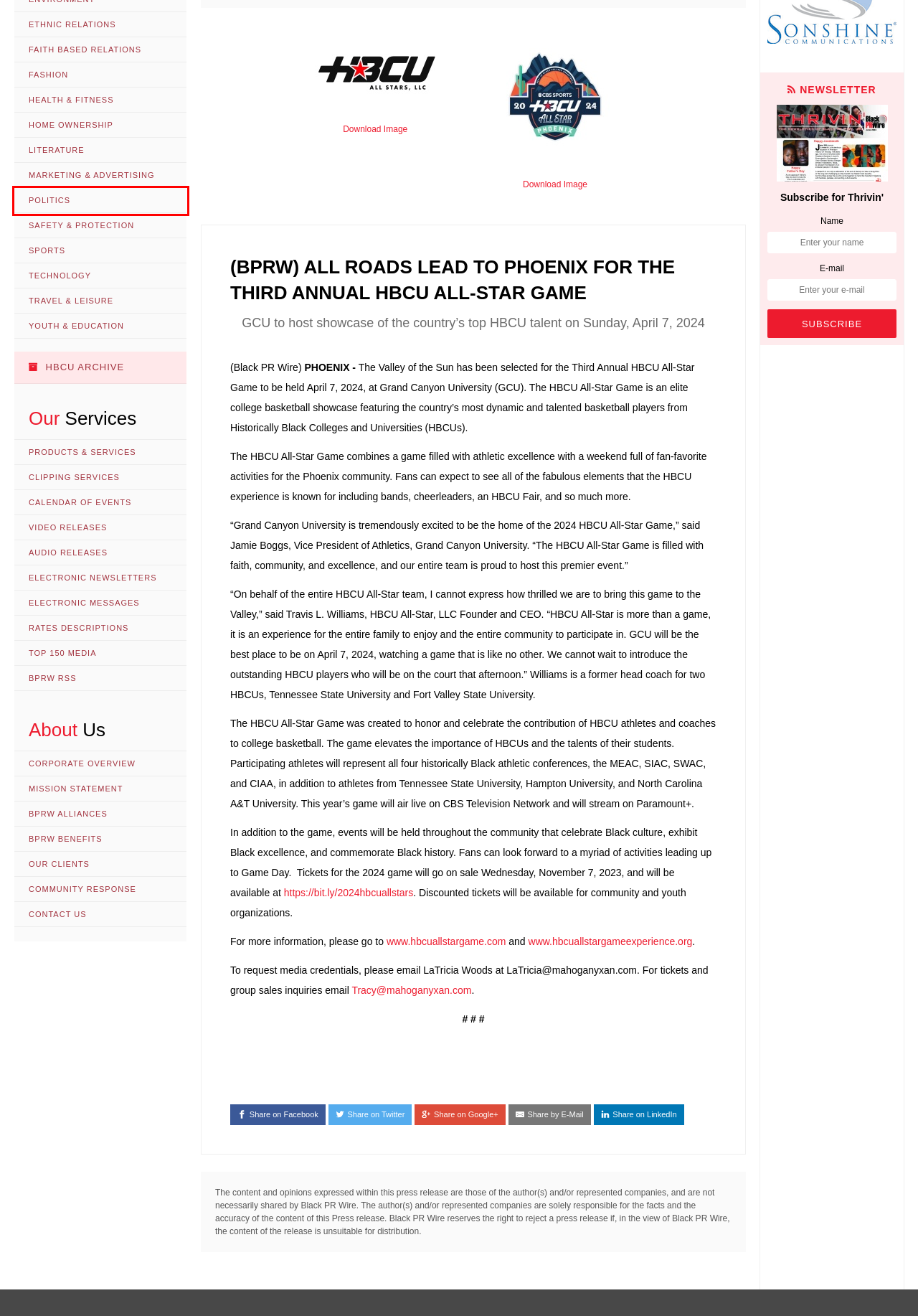Observe the screenshot of a webpage with a red bounding box highlighting an element. Choose the webpage description that accurately reflects the new page after the element within the bounding box is clicked. Here are the candidates:
A. BPRW Alliances | Black PR Wire, Inc.
B. Community Response | Black PR Wire, Inc.
C. Technology | News channels | Black PR Wire, Inc.
D. Home Ownership | News channels | Black PR Wire, Inc.
E. Politics | News channels | Black PR Wire, Inc.
F. Fashion | News channels | Black PR Wire, Inc.
G. HBCU All Star Game Experience – It's more than just basketball
H. Safety & Protection | News channels | Black PR Wire, Inc.

E